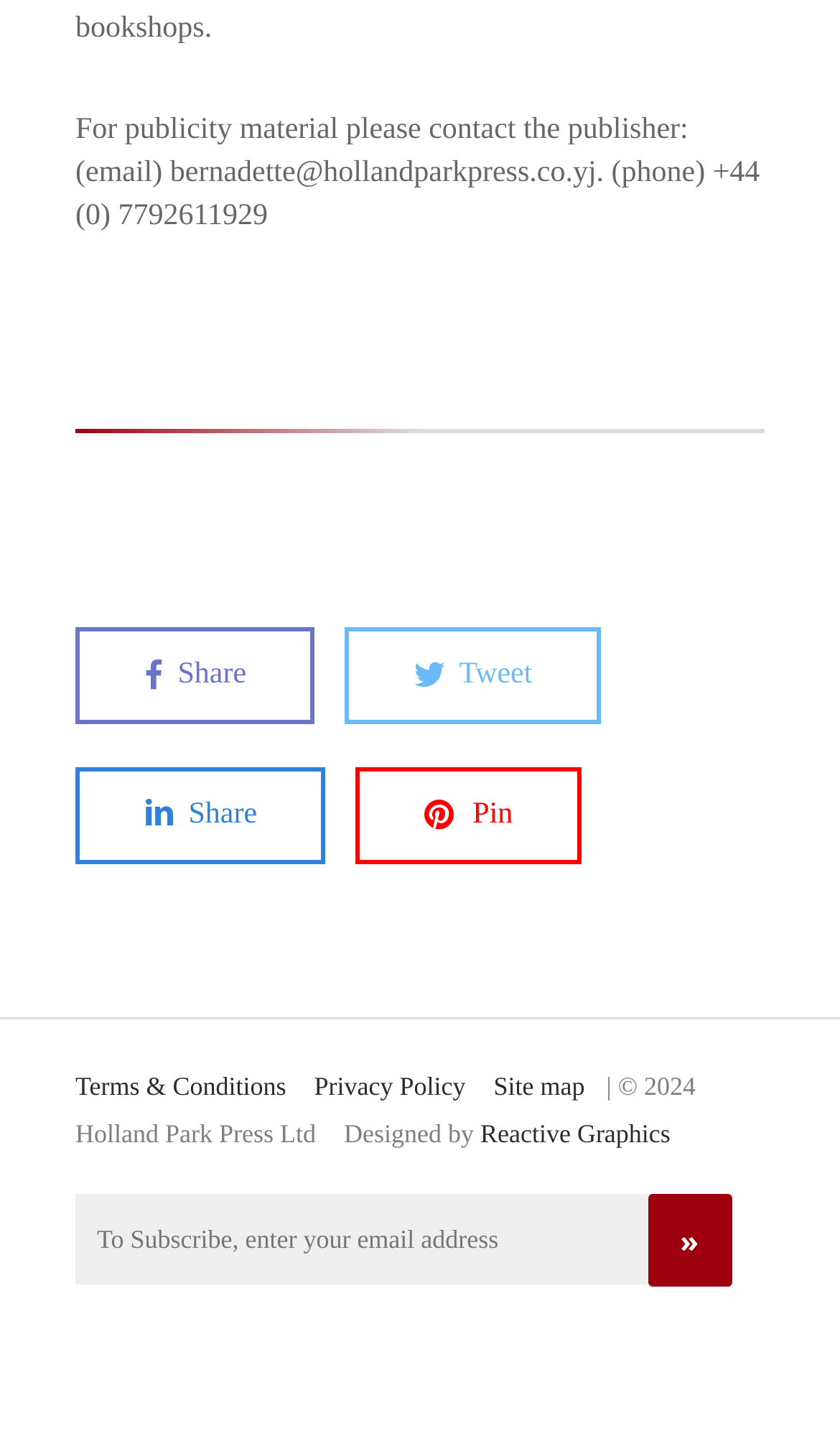Can you look at the image and give a comprehensive answer to the question:
What is the contact email for publicity material?

The contact email for publicity material can be found in the static text element at the top of the page, which reads 'For publicity material please contact the publisher: (email) bernadette@hollandparkpress.co.yj. (phone) +44 (0) 7792611929'.